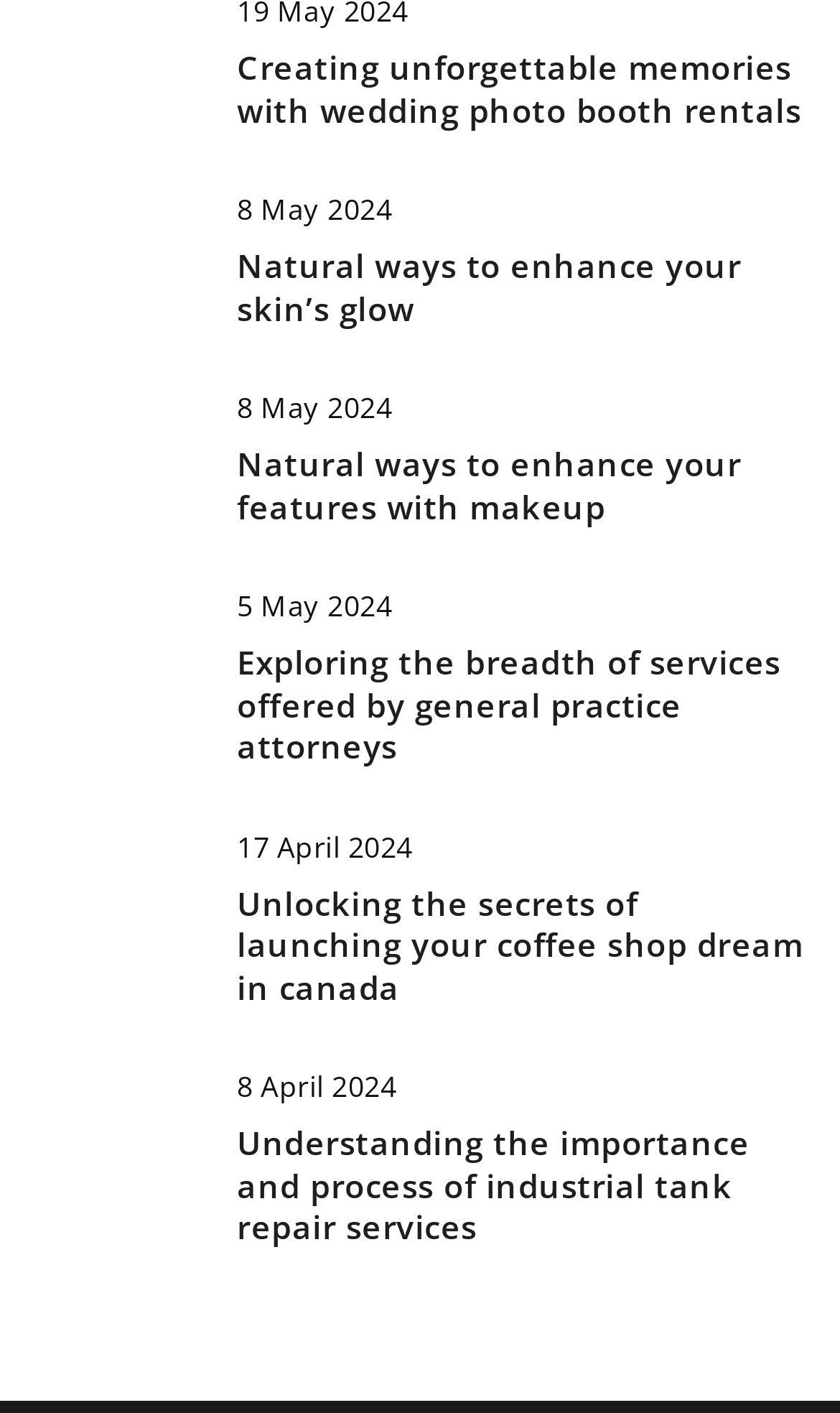Find the bounding box coordinates for the area you need to click to carry out the instruction: "Learn about launching a coffee shop in Canada". The coordinates should be four float numbers between 0 and 1, indicated as [left, top, right, bottom].

[0.038, 0.59, 0.244, 0.681]